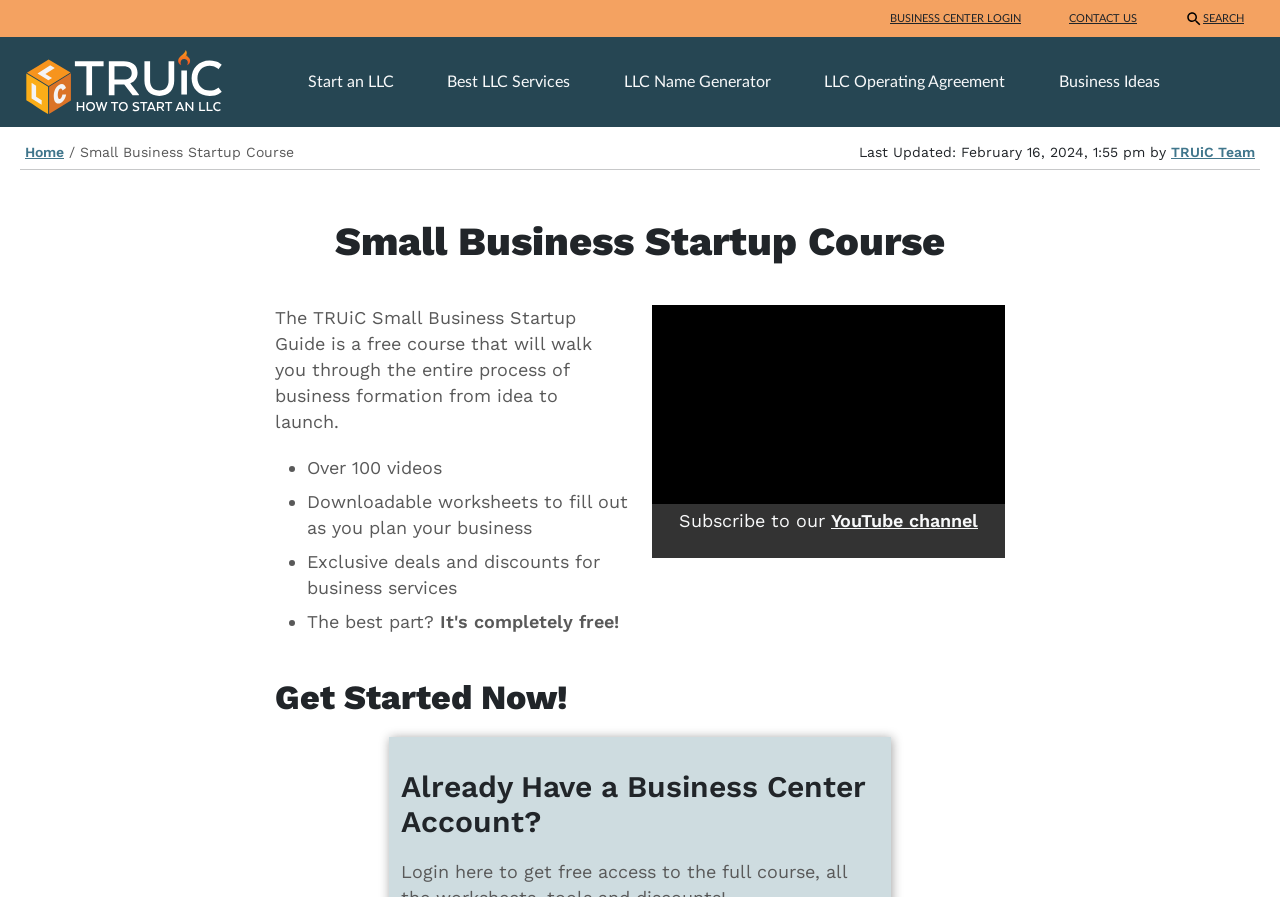Create a detailed narrative of the webpage’s visual and textual elements.

The webpage is a small business startup course offered by TRUiC. At the top right corner, there are three links: "BUSINESS CENTER LOGIN", "CONTACT US", and "SEARCH", with a small search icon next to the "SEARCH" link. Below these links, there is a menu item "How to start an LLC" with an accompanying image, followed by five links: "Start an LLC", "Best LLC Services", "LLC Name Generator", "LLC Operating Agreement", and "Business Ideas".

On the left side, there is a link "Home" with a slash separator next to it, followed by the title "Small Business Startup Course". Below the title, there is a text indicating the last update time and a link to the "TRUiC Team". A horizontal separator line divides the top section from the main content.

The main content starts with a heading "Small Business Startup Course" and a brief description of the course, which is a free guide that walks users through the entire process of business formation from idea to launch. Below the description, there are four bullet points highlighting the course's features: over 100 videos, downloadable worksheets, exclusive deals and discounts, and a note that the best part is that the course is free.

On the right side, there is a call-to-action to subscribe to the YouTube channel. Further down, there is a heading "Get Started Now!" and another heading "Already Have a Business Center Account?" which seems to be a section for users who already have an account.